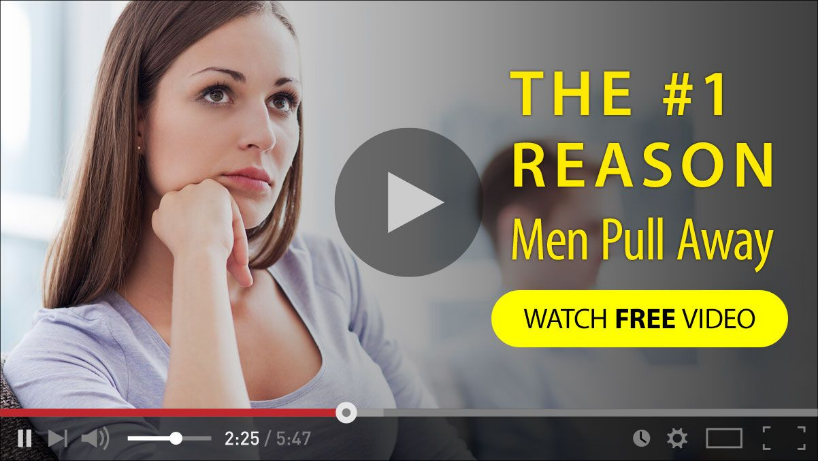Describe every important feature and element in the image comprehensively.

The image features a woman with long hair, resting her chin on her hand, appearing thoughtful as she watches a video. The background suggests a modern, softly lit environment, enhancing the focus on her contemplative expression. Prominently displayed are the words "THE #1 REASON Men Pull Away" in bold yellow text, highlighting the subject matter of the video. A play button in the center invites viewers to engage with the content, while a call-to-action button below reads "WATCH FREE VIDEO" in bright yellow, encouraging immediate action. The video timer indicates 2 minutes and 25 seconds of a total run time of 5 minutes and 47 seconds, making it clear that this is part of a structured presentation or discussion related to relationships.